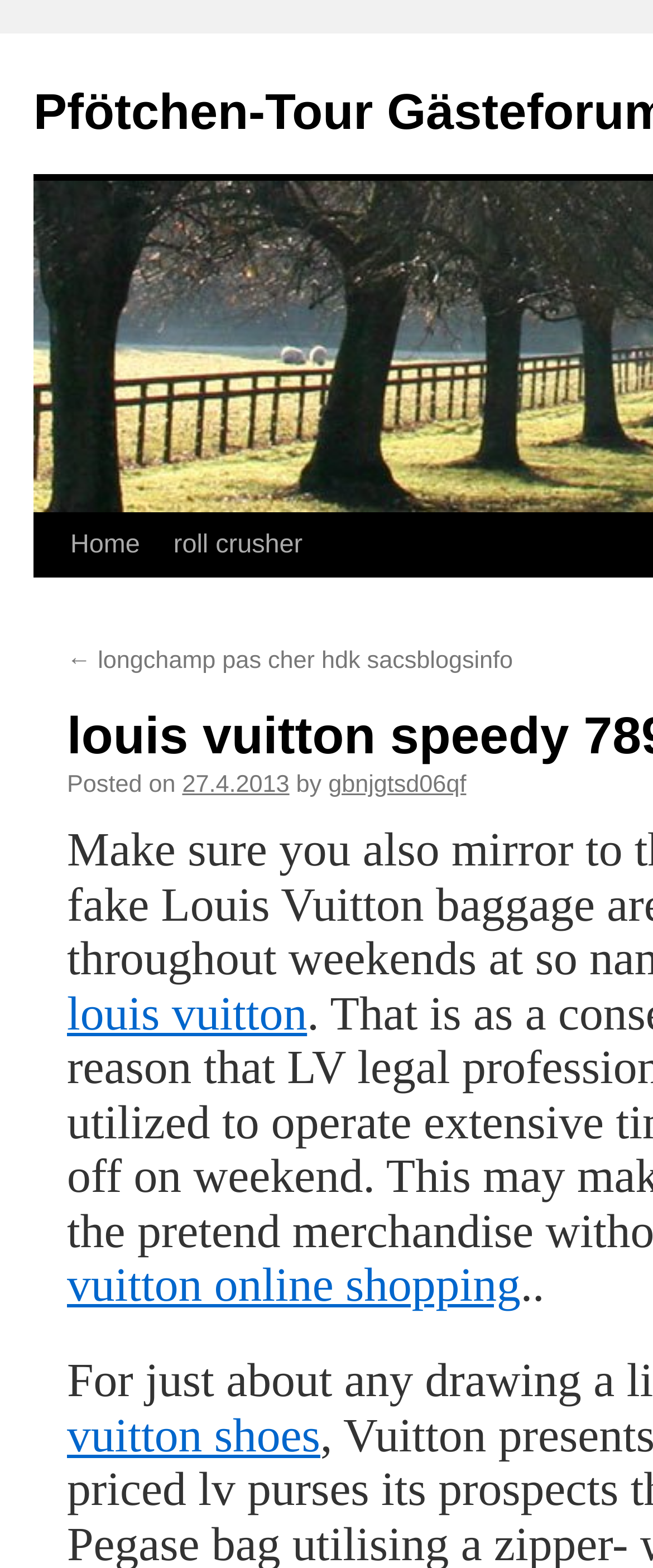Specify the bounding box coordinates for the region that must be clicked to perform the given instruction: "Check post on 27.4.2013".

[0.279, 0.493, 0.443, 0.51]